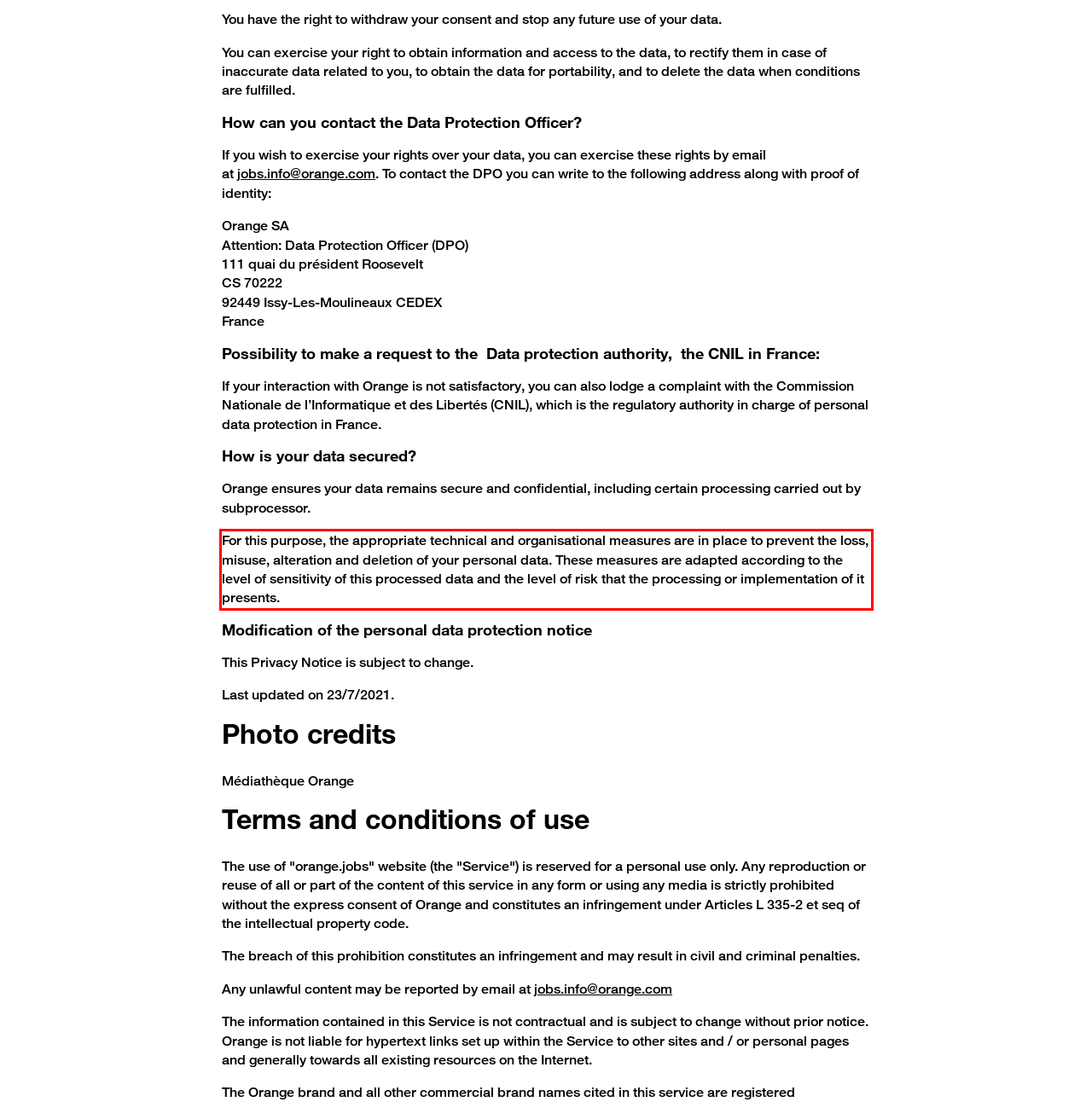You are provided with a screenshot of a webpage featuring a red rectangle bounding box. Extract the text content within this red bounding box using OCR.

For this purpose, the appropriate technical and organisational measures are in place to prevent the loss, misuse, alteration and deletion of your personal data. These measures are adapted according to the level of sensitivity of this processed data and the level of risk that the processing or implementation of it presents.